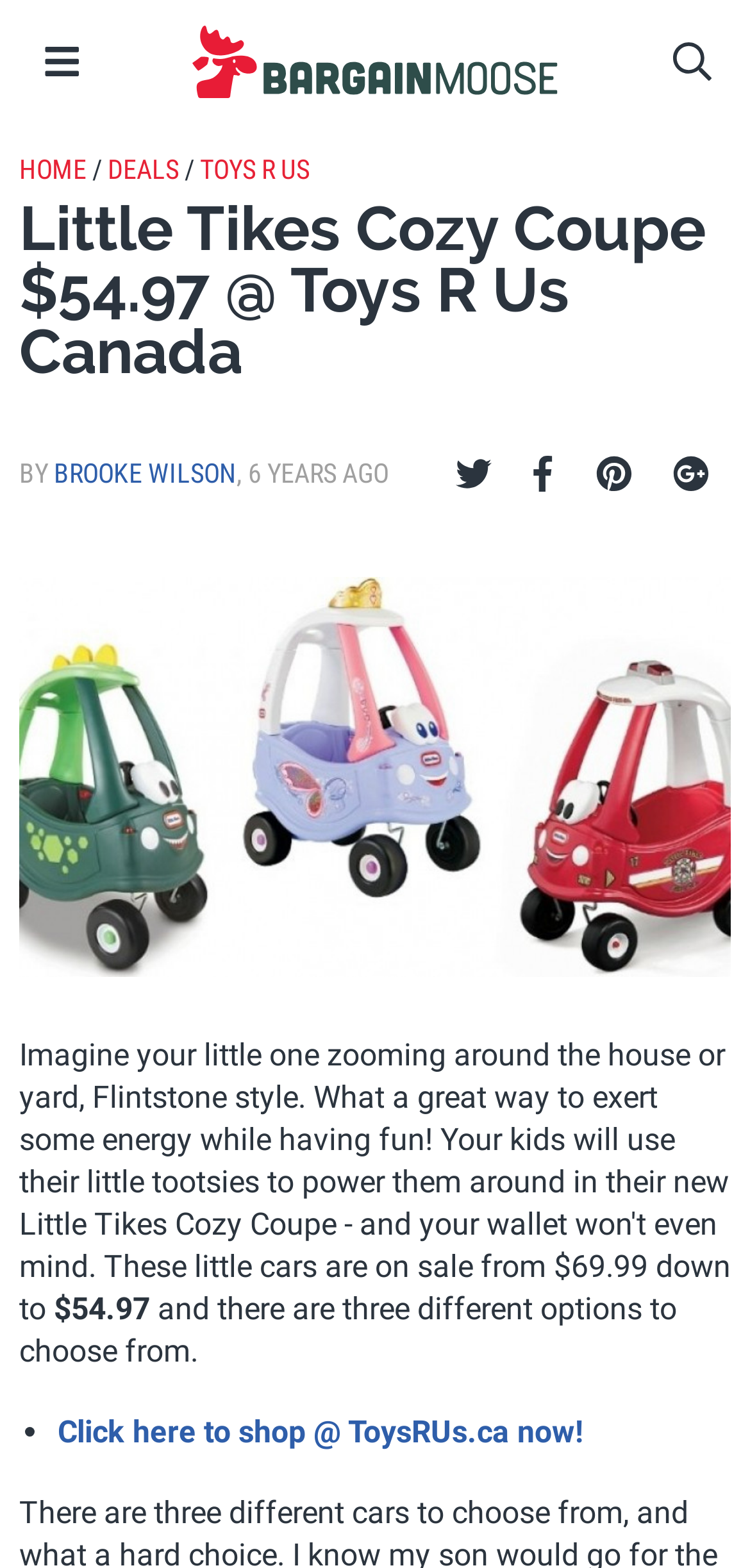Elaborate on the information and visuals displayed on the webpage.

This webpage is about the Little Tikes Cozy Coupe toy, specifically a deal available at Toys R Us Canada for $54.97. At the top left of the page, there is a button and a link to "Bargainmoose", while at the top right, there is another button. Below these elements, there is a navigation menu with links to "HOME", "DEALS", and "TOYS R US". 

The main content of the page is a heading that displays the title of the deal, "Little Tikes Cozy Coupe $54.97 @ Toys R Us Canada", which spans almost the entire width of the page. Below this heading, there is a section with text "BY BROOKE WILSON, 6 YEARS AGO", indicating the author and publication date of the content.

On the left side of the page, there is a large image of the Little Tikes Cozy Coupe toy, which takes up most of the vertical space. To the right of the image, there are social media links to Twitter, Facebook, Pinterest, and Google+.

At the bottom of the page, there is a paragraph of text that describes the toy, mentioning that there are three different options to choose from. Below this text, there is a list with a single item, marked with a bullet point, which is a link to shop at ToysRUs.ca.